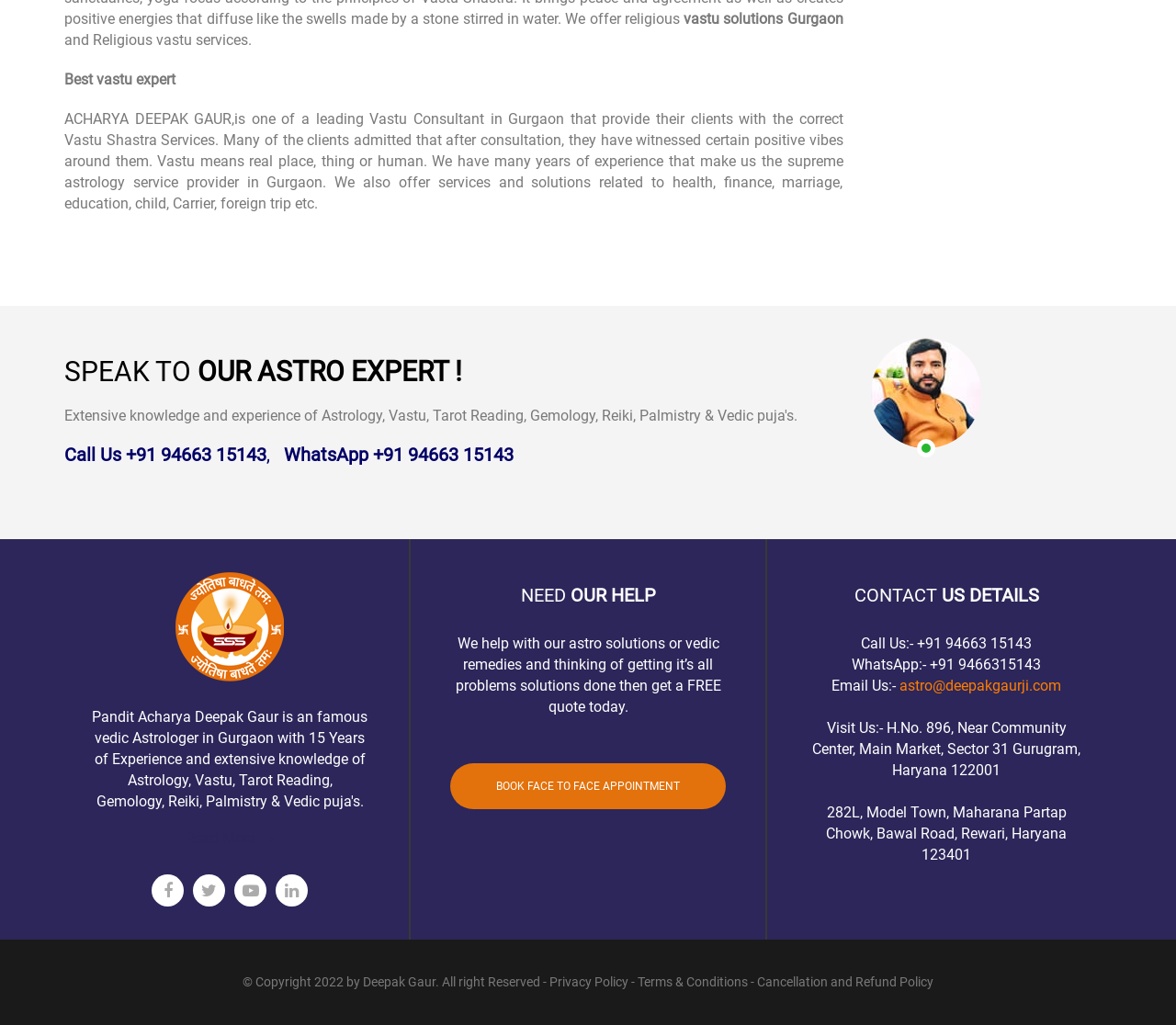Consider the image and give a detailed and elaborate answer to the question: 
What is the email address to contact for astro services?

The email address to contact for astro services is mentioned in the link element 'astro@deepakgaurji.com' which is located in the 'CONTACT US DETAILS' section.